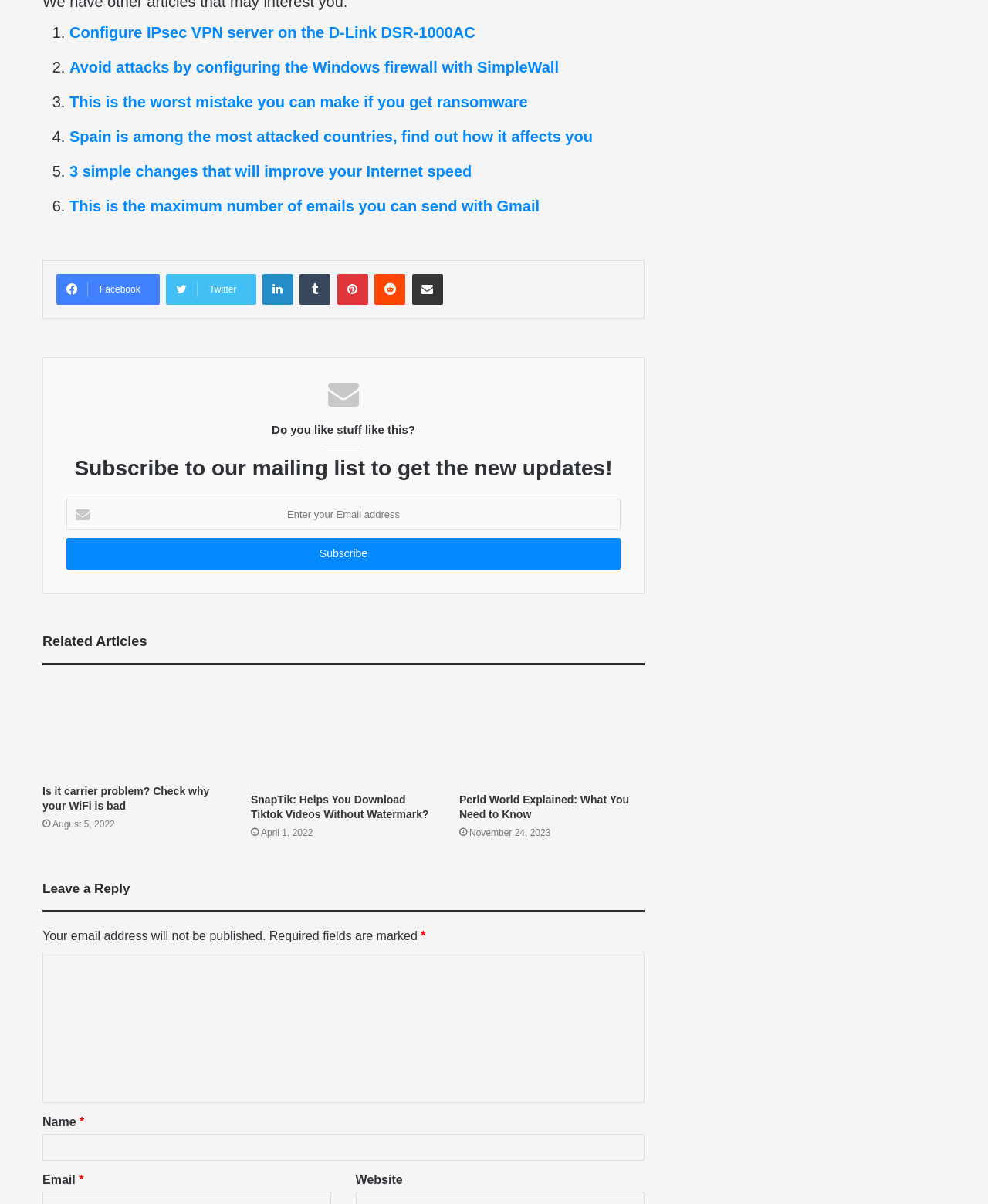Based on the element description Share via Email, identify the bounding box coordinates for the UI element. The coordinates should be in the format (top-left x, top-left y, bottom-right x, bottom-right y) and within the 0 to 1 range.

[0.417, 0.227, 0.448, 0.253]